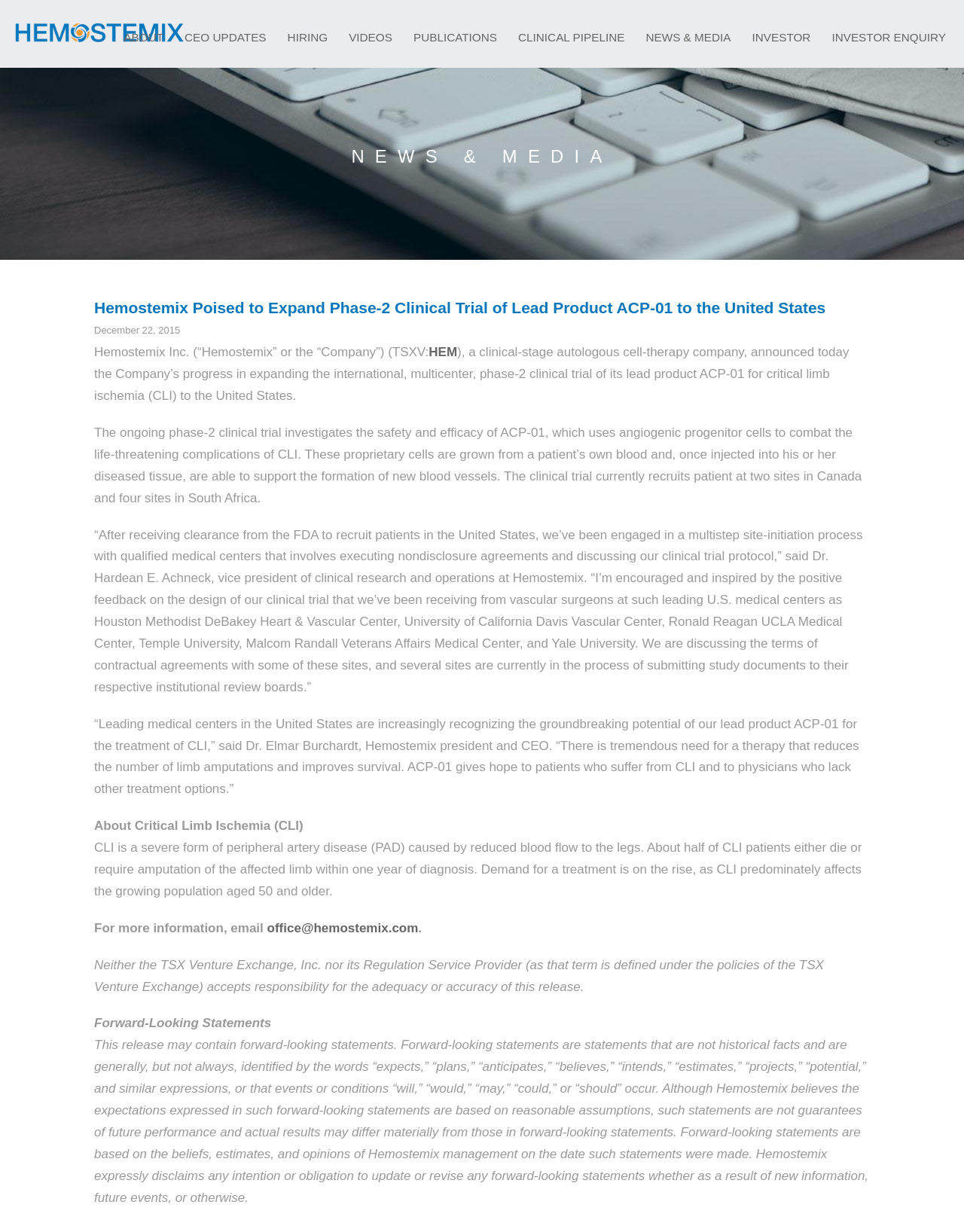Offer an in-depth caption of the entire webpage.

The webpage is about Hemostemix, a clinical-stage autologous cell-therapy company, and its progress in expanding a phase-2 clinical trial of its lead product ACP-01 to the United States. 

At the top of the page, there is a logo and a navigation menu with links to various sections, including "About", "CEO Updates", "Hiring", "Videos", "News", "Publications", "Clinical Pipeline", "News & Media", and "Investor". 

Below the navigation menu, there is a heading "NEWS & MEDIA" followed by a news article with the title "Hemostemix Poised to Expand Phase-2 Clinical Trial of Lead Product ACP-01 to the United States". The article is dated December 22, 2015, and it announces the company's progress in expanding the international, multicenter, phase-2 clinical trial of its lead product ACP-01 for critical limb ischemia (CLI) to the United States. 

The article provides details about the clinical trial, including its purpose, the sites involved, and the positive feedback received from vascular surgeons at leading U.S. medical centers. It also includes quotes from Dr. Hardean E. Achneck, vice president of clinical research and operations, and Dr. Elmar Burchardt, Hemostemix president and CEO. 

Further down the page, there is a section about critical limb ischemia (CLI), which explains what CLI is, its causes, and its effects. 

The page also includes a contact email address and a disclaimer about forward-looking statements.